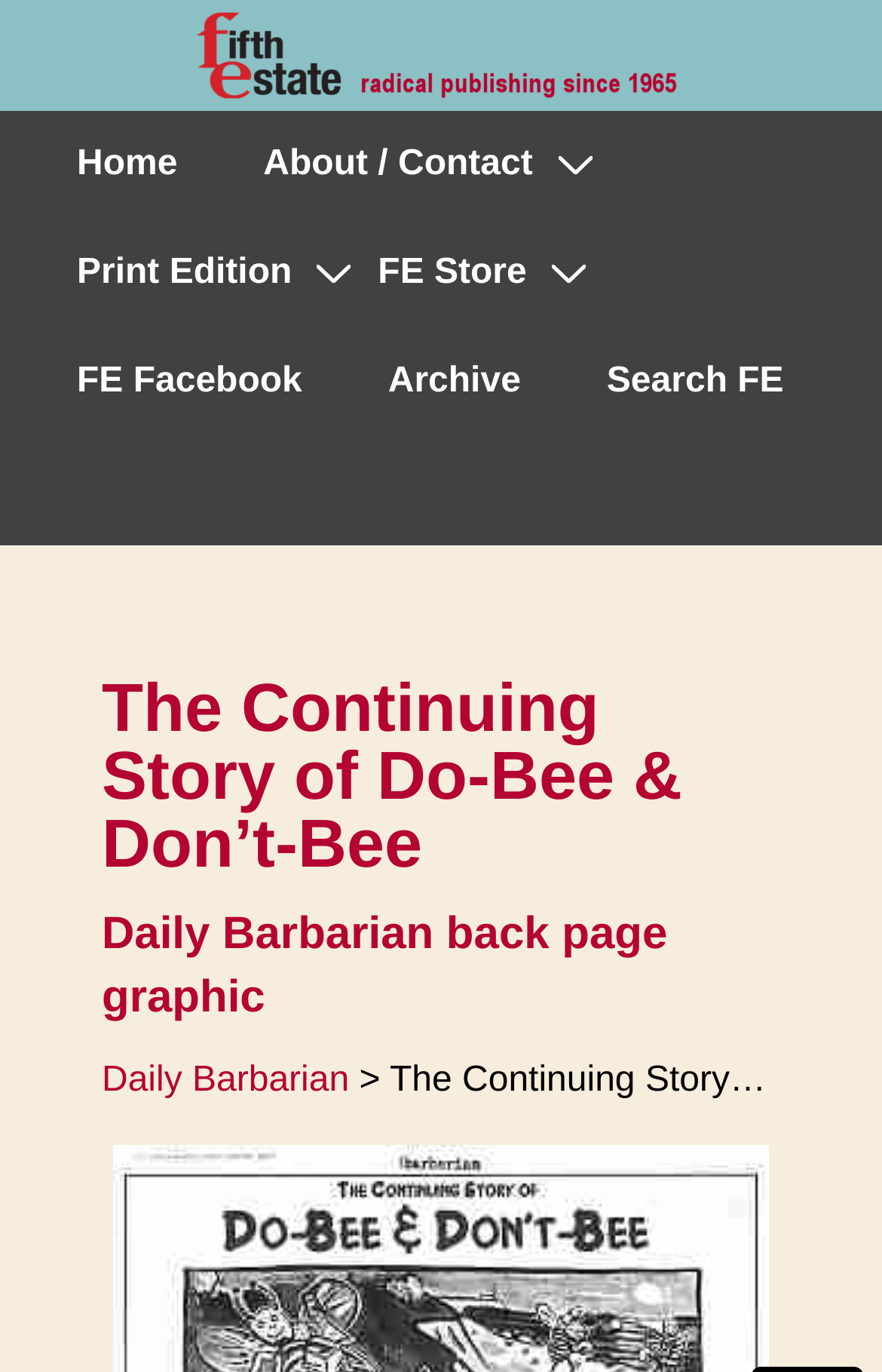What is the color of the background in the header?
Refer to the image and respond with a one-word or short-phrase answer.

Blue